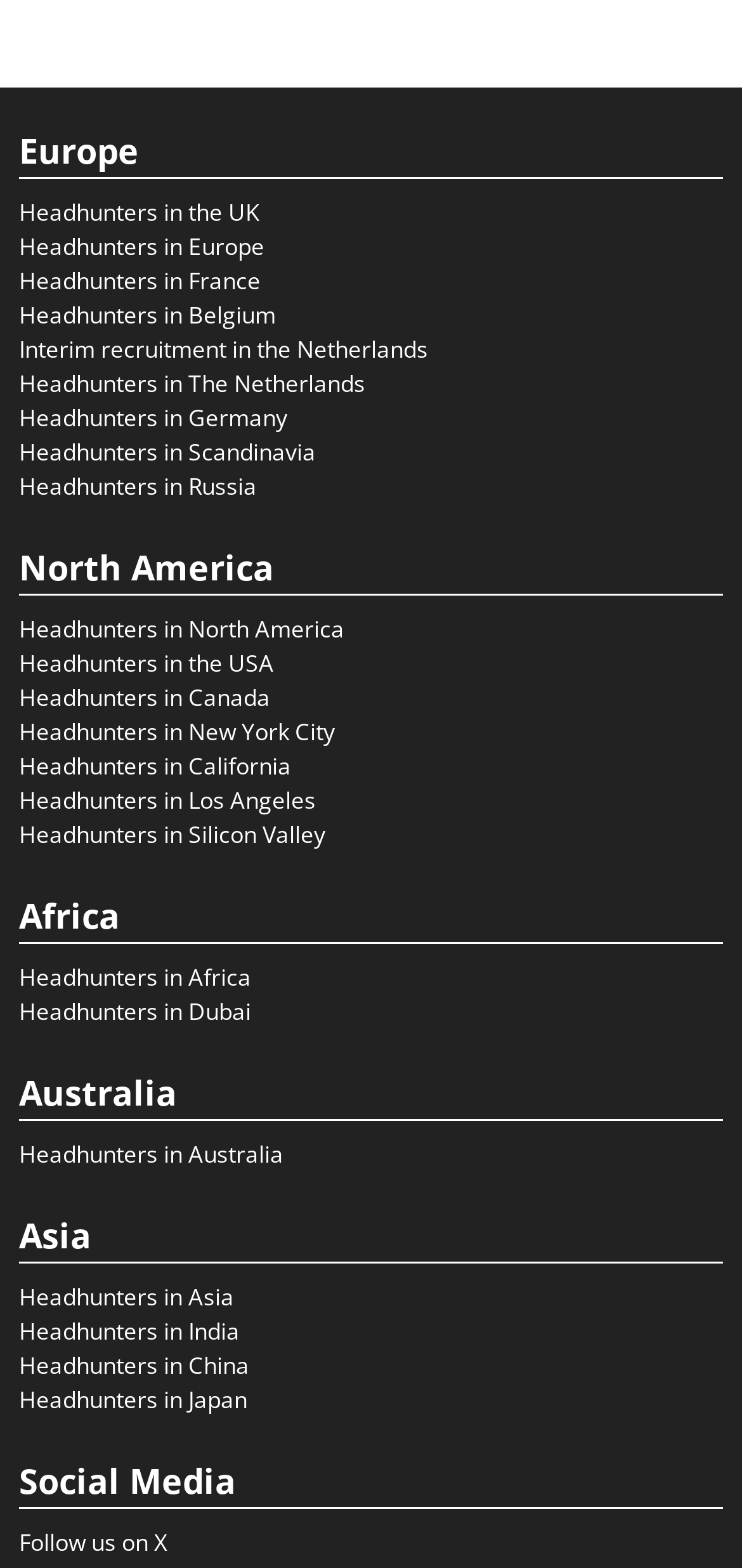What region does 'Headhunters in the UK' belong to?
Based on the image content, provide your answer in one word or a short phrase.

Europe